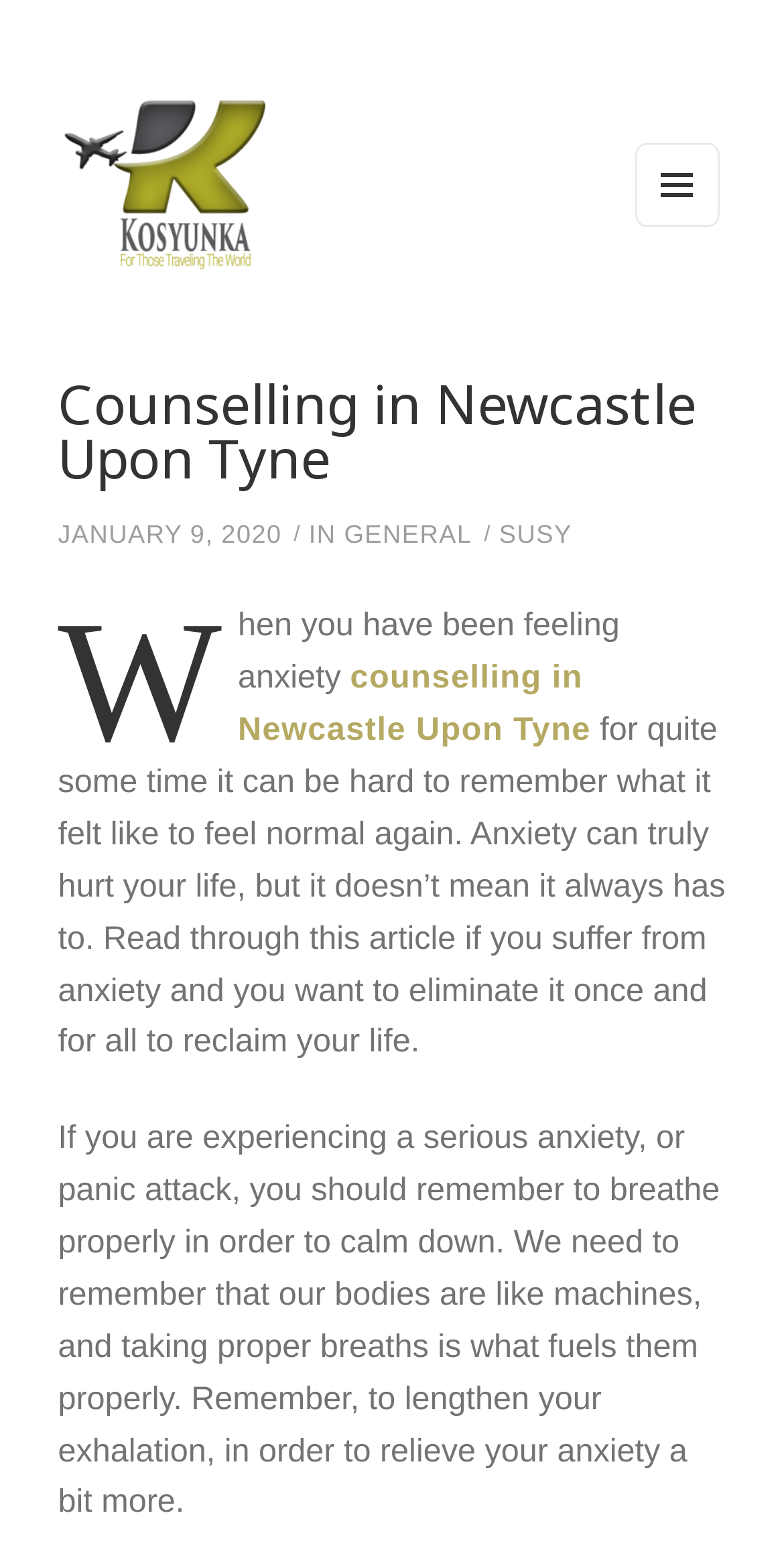What is the topic of the article?
Answer with a single word or phrase, using the screenshot for reference.

Counselling in Newcastle Upon Tyne